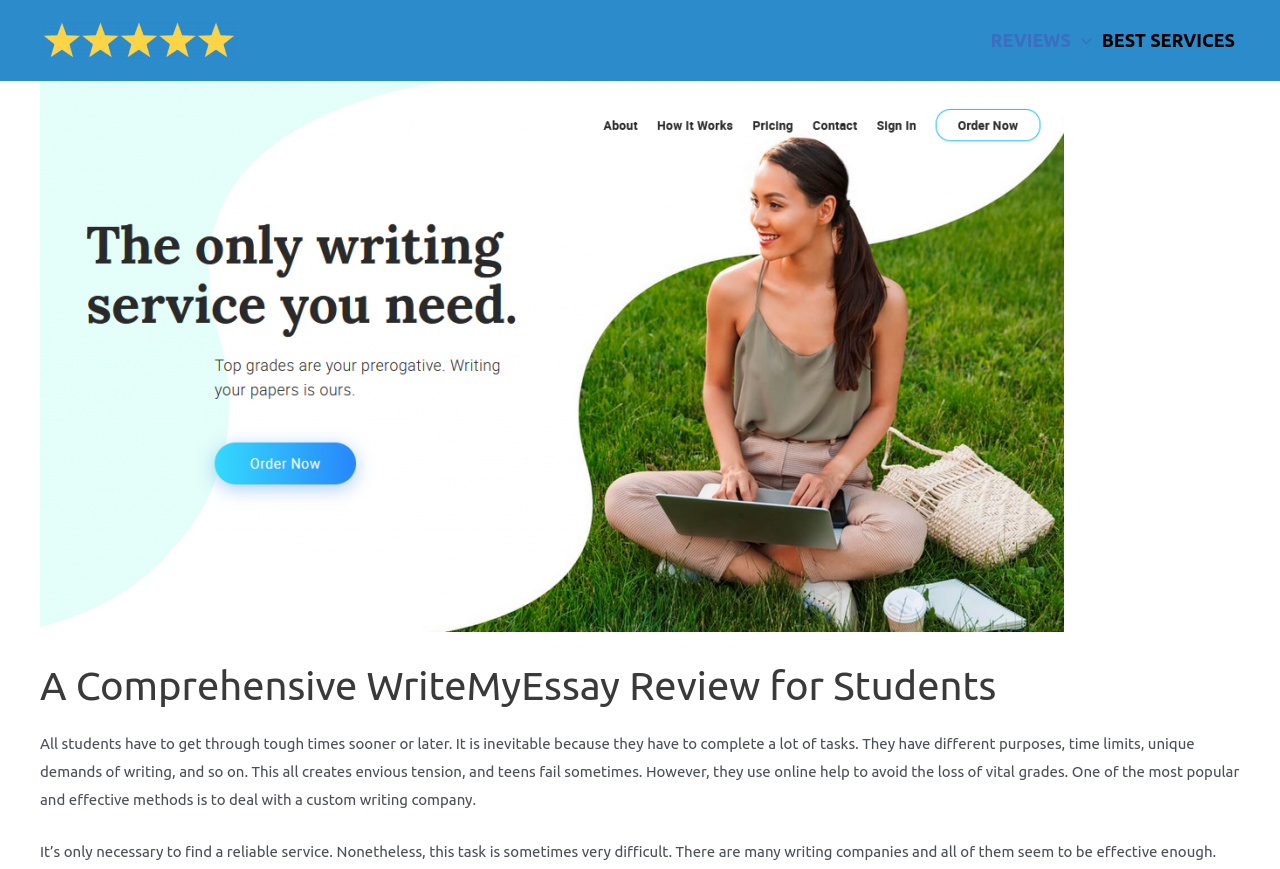How many navigation links are there?
We need a detailed and meticulous answer to the question.

I counted the number of link elements within the navigation element at coordinates [0.77, 0.0, 0.969, 0.092], which are 'REVIEWS' and 'BEST SERVICES'.